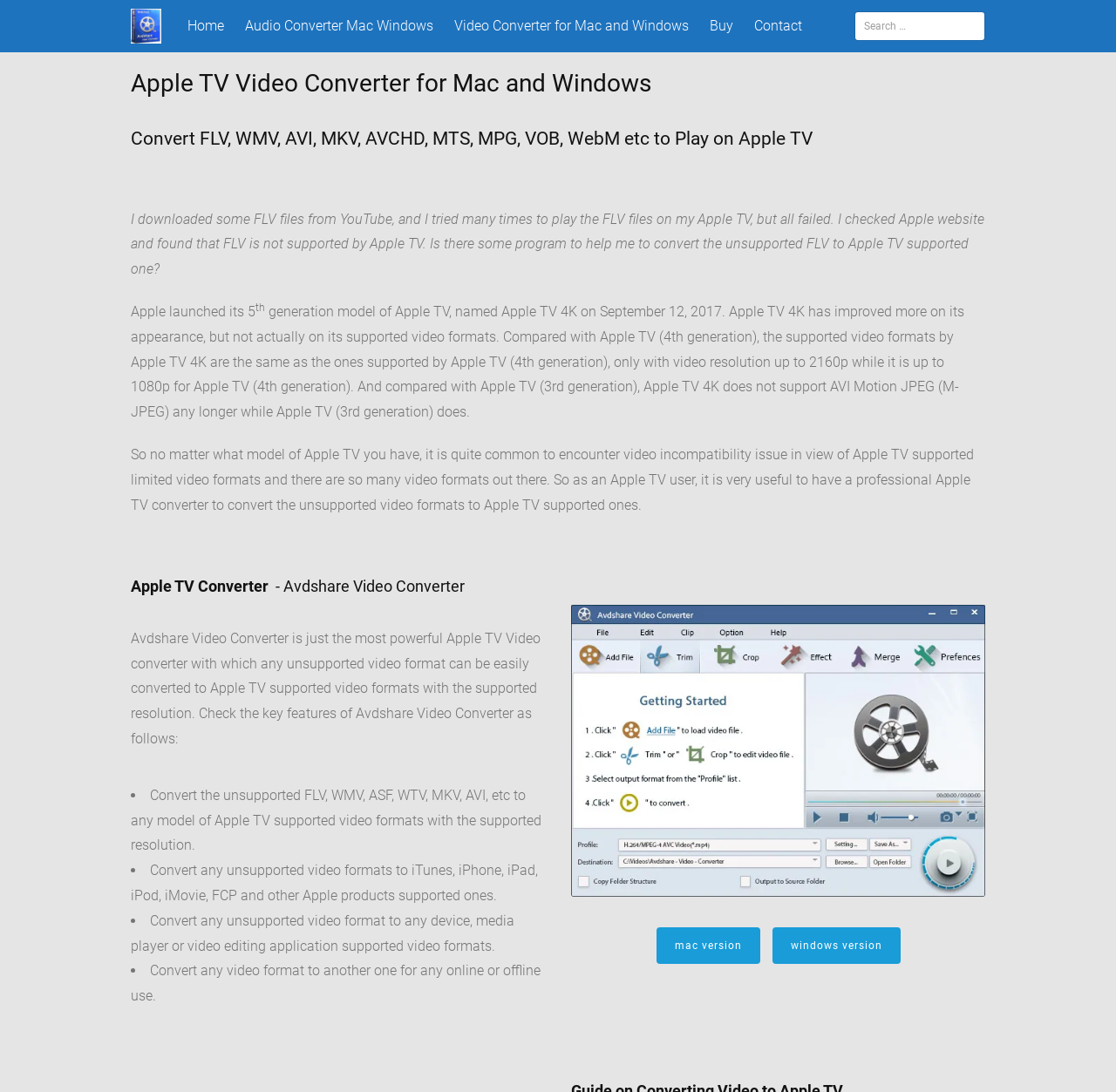What is the issue with playing FLV files on Apple TV?
Please answer using one word or phrase, based on the screenshot.

Not supported